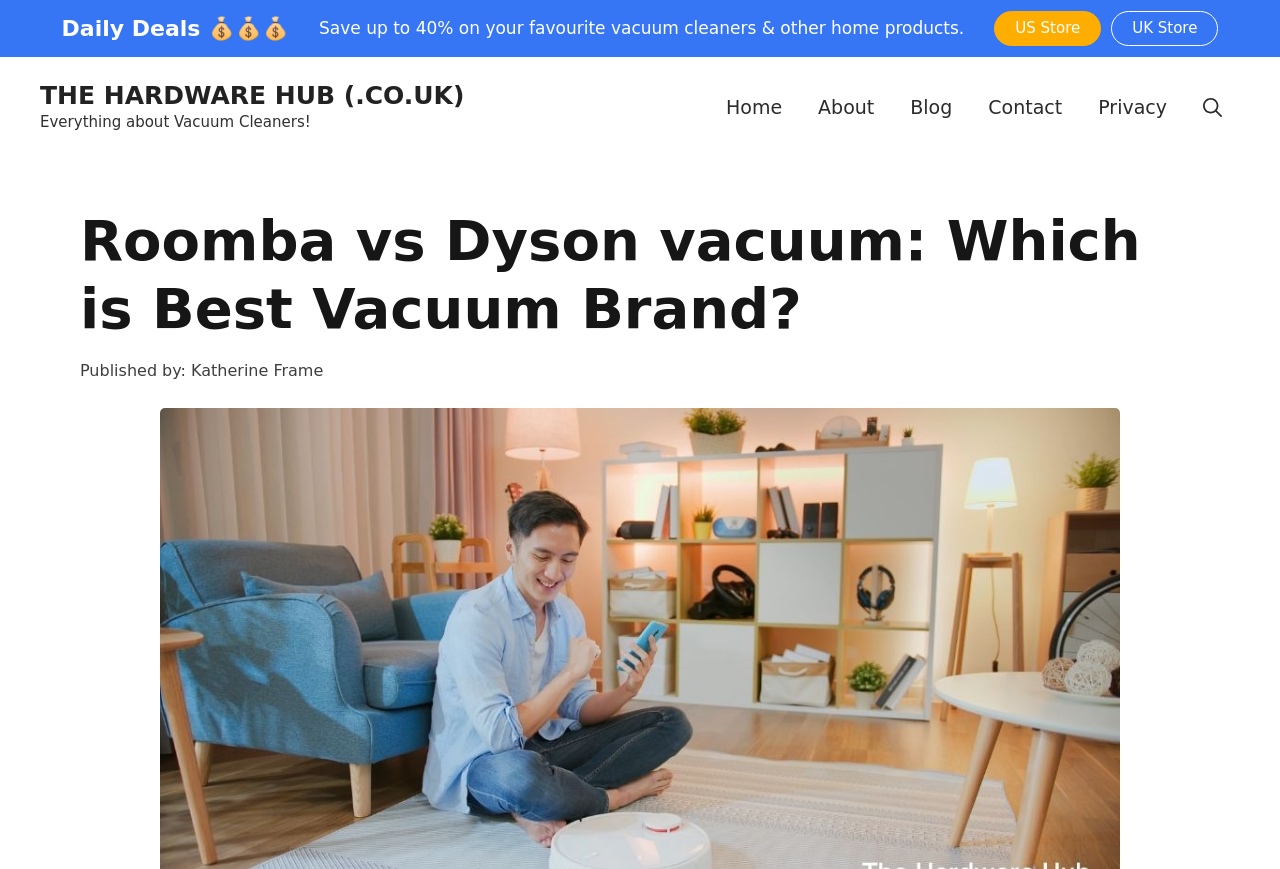What is the discount offered on vacuum cleaners?
Look at the image and respond with a one-word or short-phrase answer.

Up to 40% off